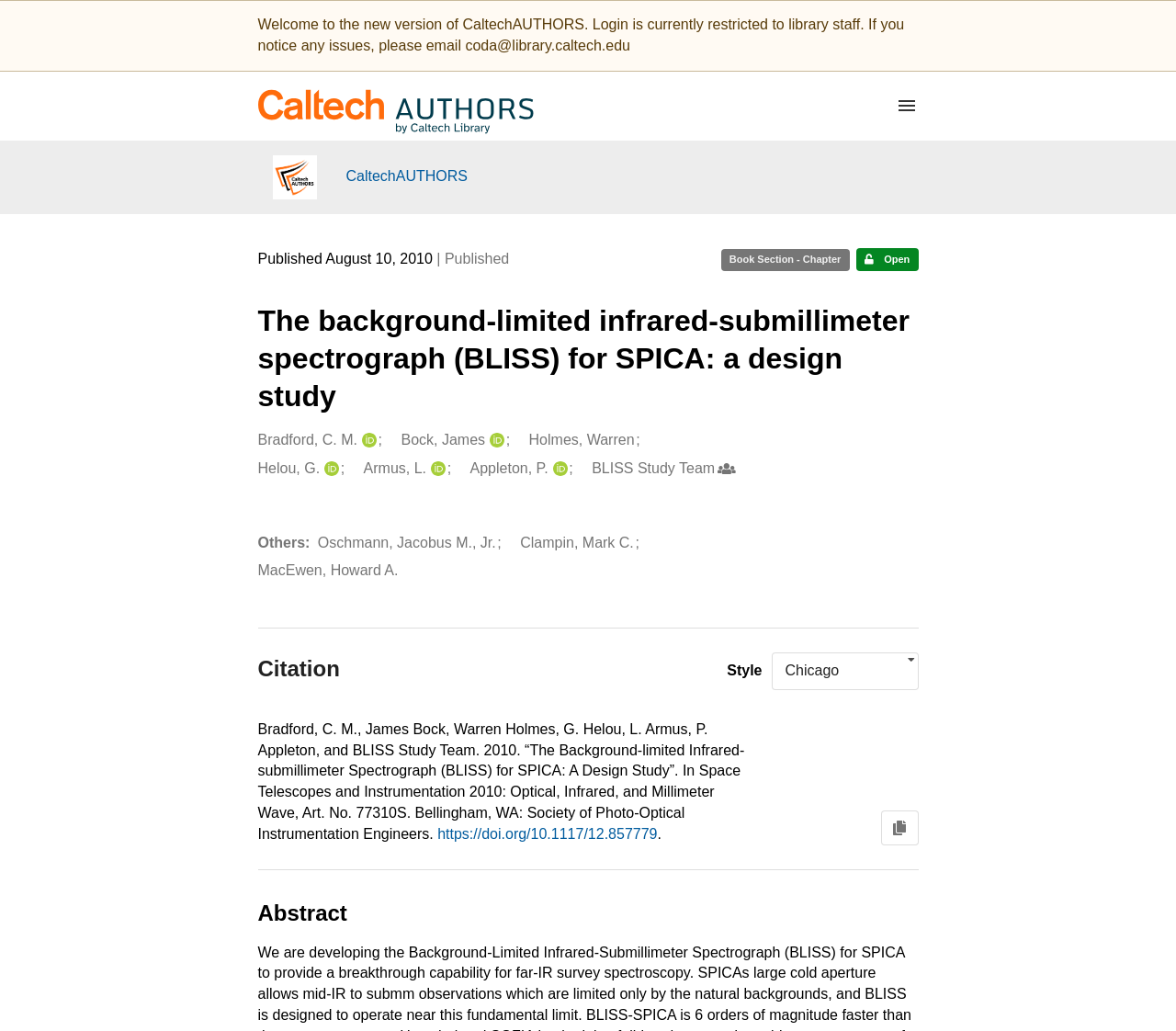Could you identify the text that serves as the heading for this webpage?

The background-limited infrared-submillimeter spectrograph (BLISS) for SPICA: a design study